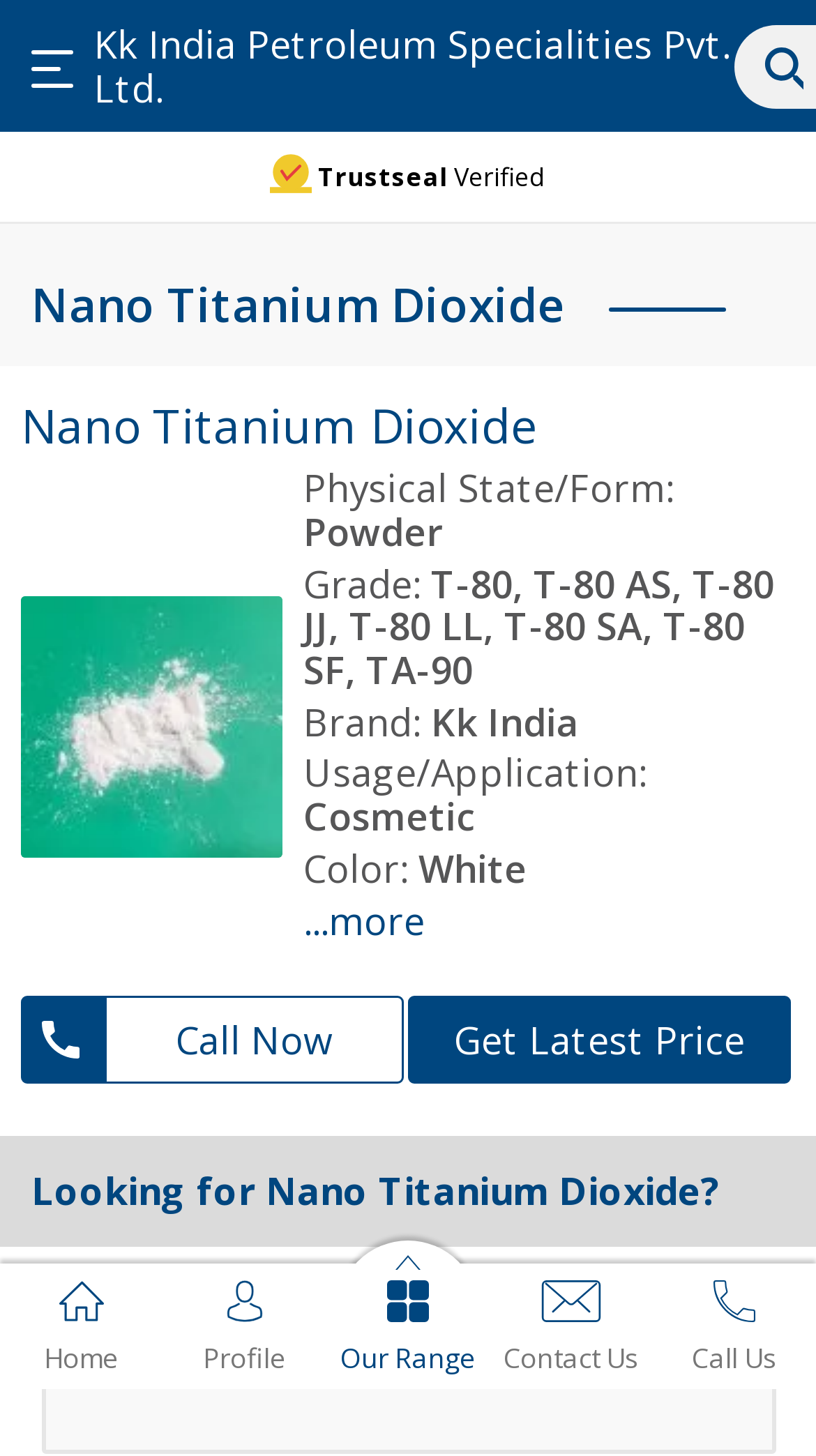Identify the bounding box coordinates for the region to click in order to carry out this instruction: "View product details". Provide the coordinates using four float numbers between 0 and 1, formatted as [left, top, right, bottom].

[0.026, 0.273, 0.656, 0.314]